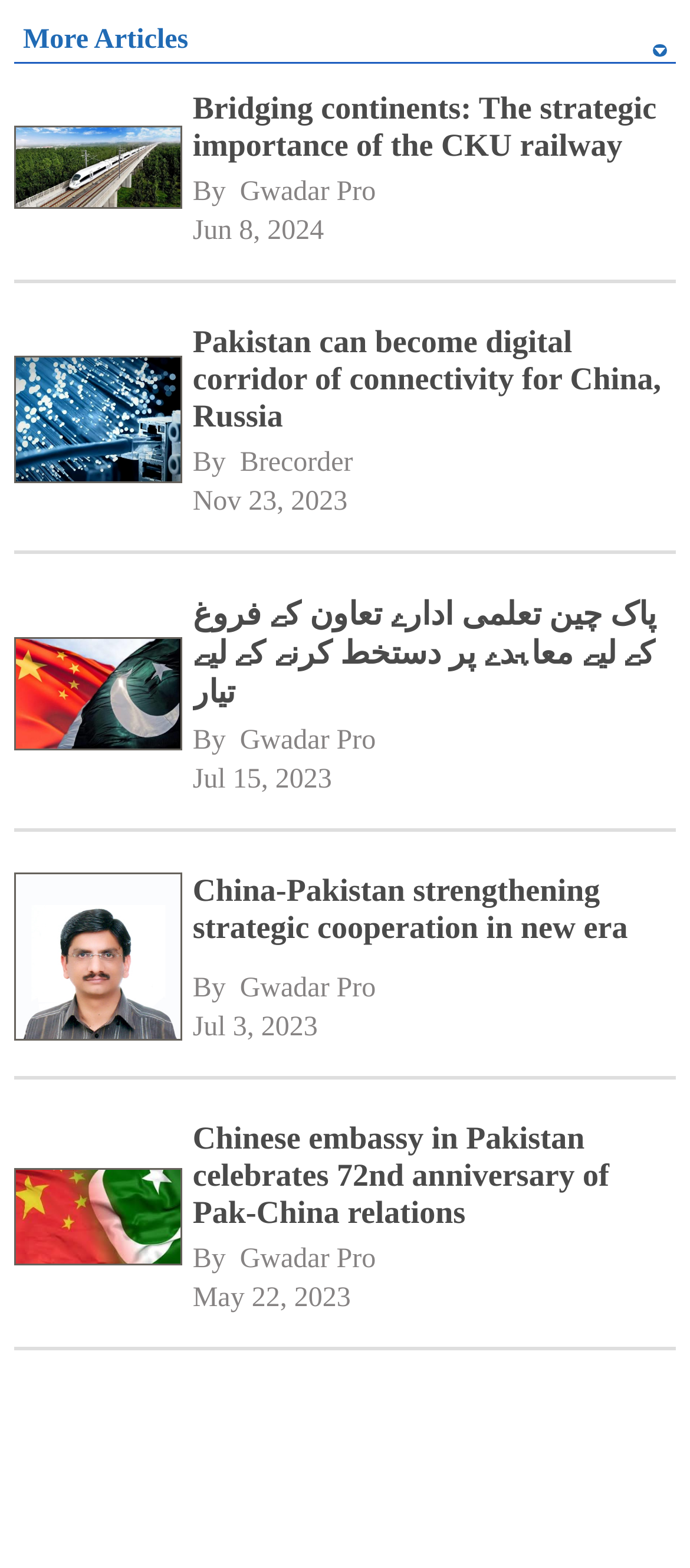How many articles are listed on this page?
Provide a short answer using one word or a brief phrase based on the image.

5